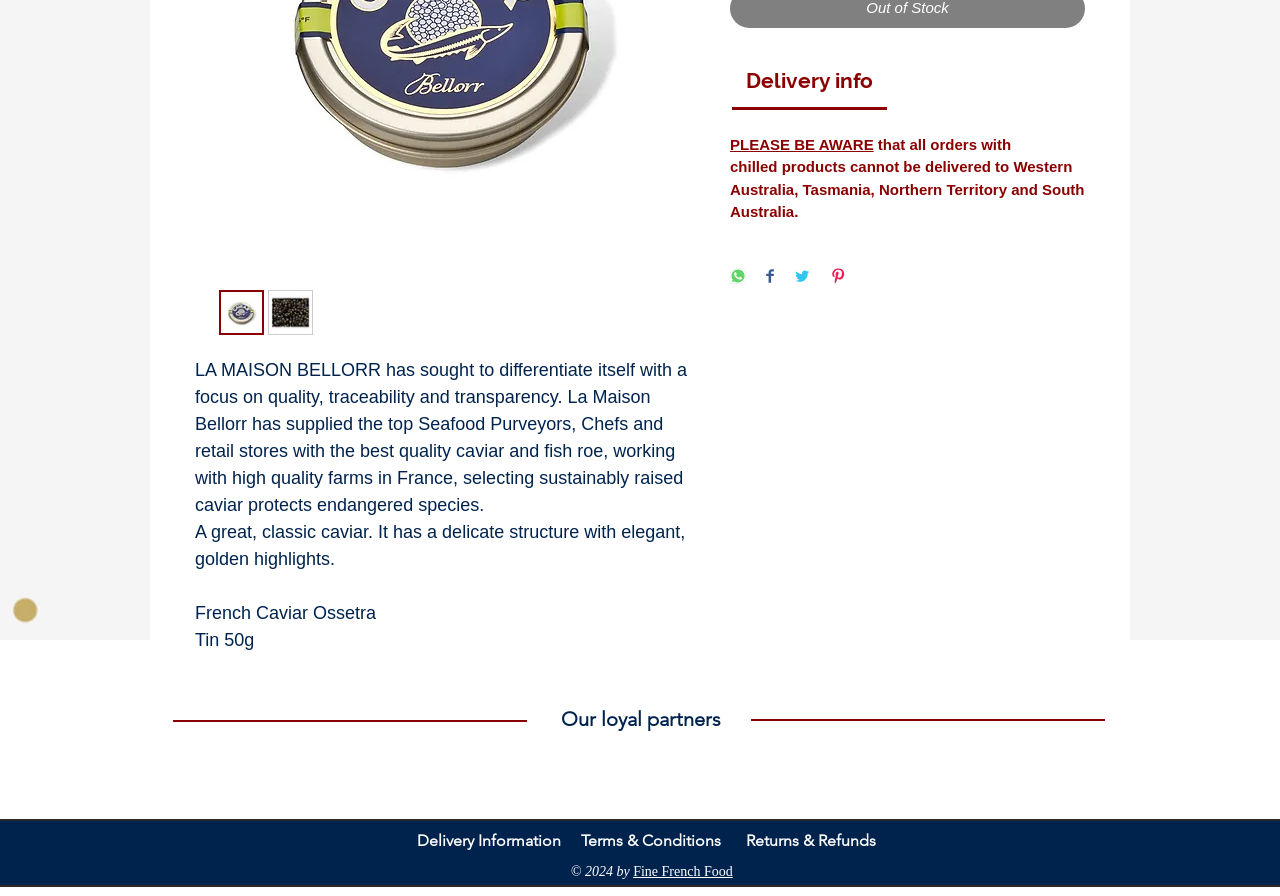Find the bounding box coordinates corresponding to the UI element with the description: "Delivery info". The coordinates should be formatted as [left, top, right, bottom], with values as floats between 0 and 1.

[0.572, 0.06, 0.693, 0.12]